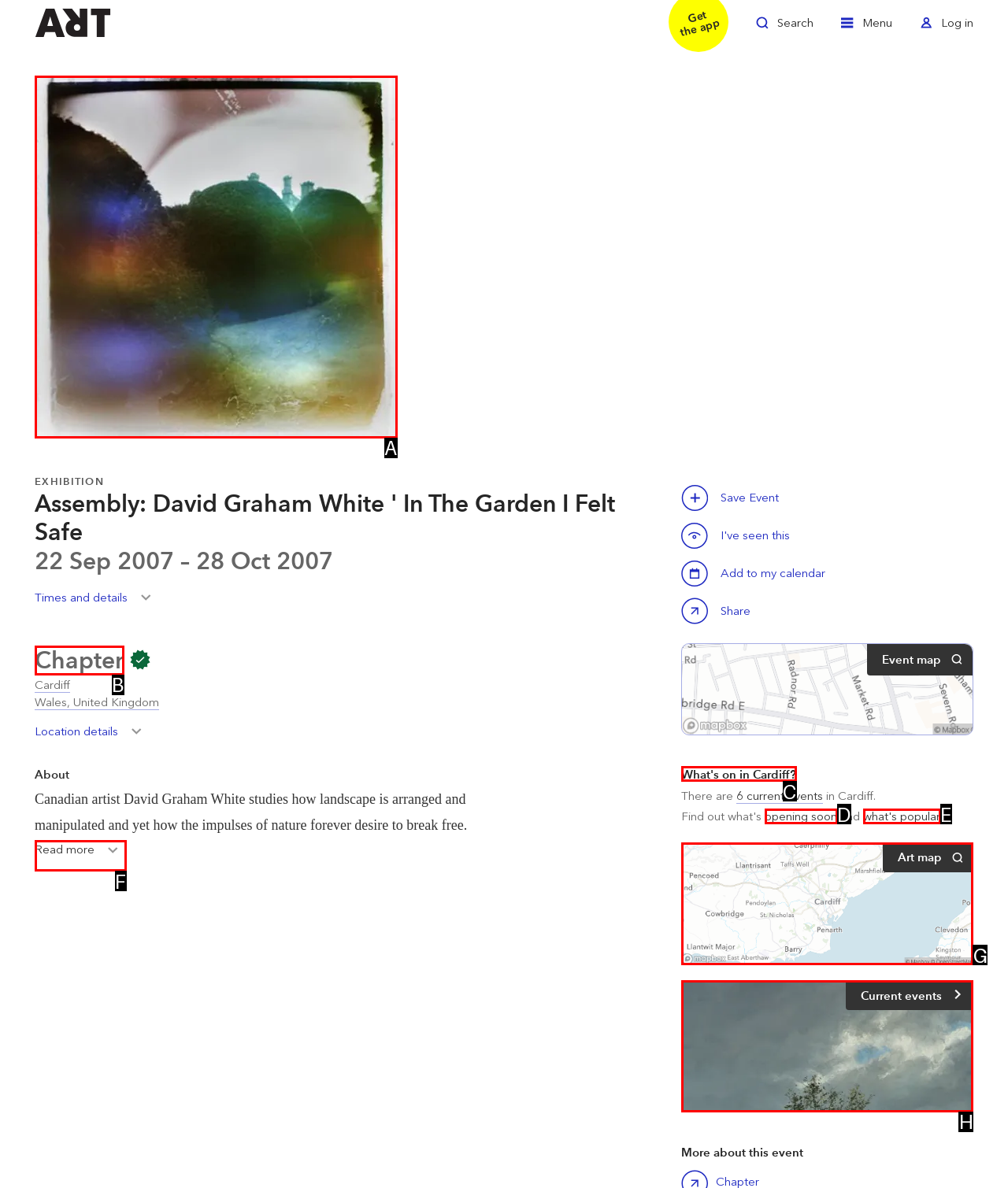Select the HTML element that corresponds to the description: レオン＆地方. Answer with the letter of the matching option directly from the choices given.

None